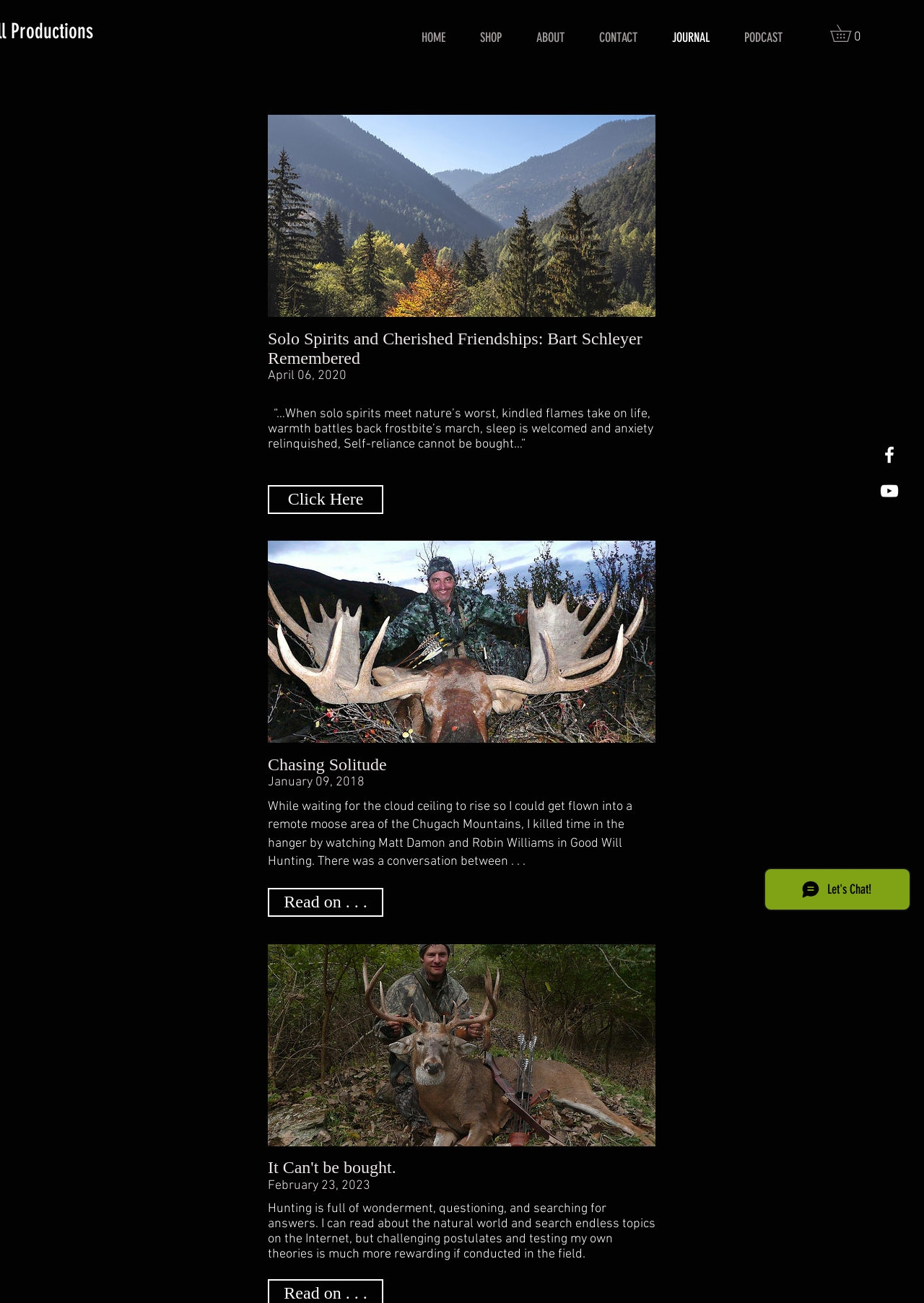Find the bounding box coordinates for the HTML element described as: "Read on . . .". The coordinates should consist of four float values between 0 and 1, i.e., [left, top, right, bottom].

[0.29, 0.682, 0.415, 0.704]